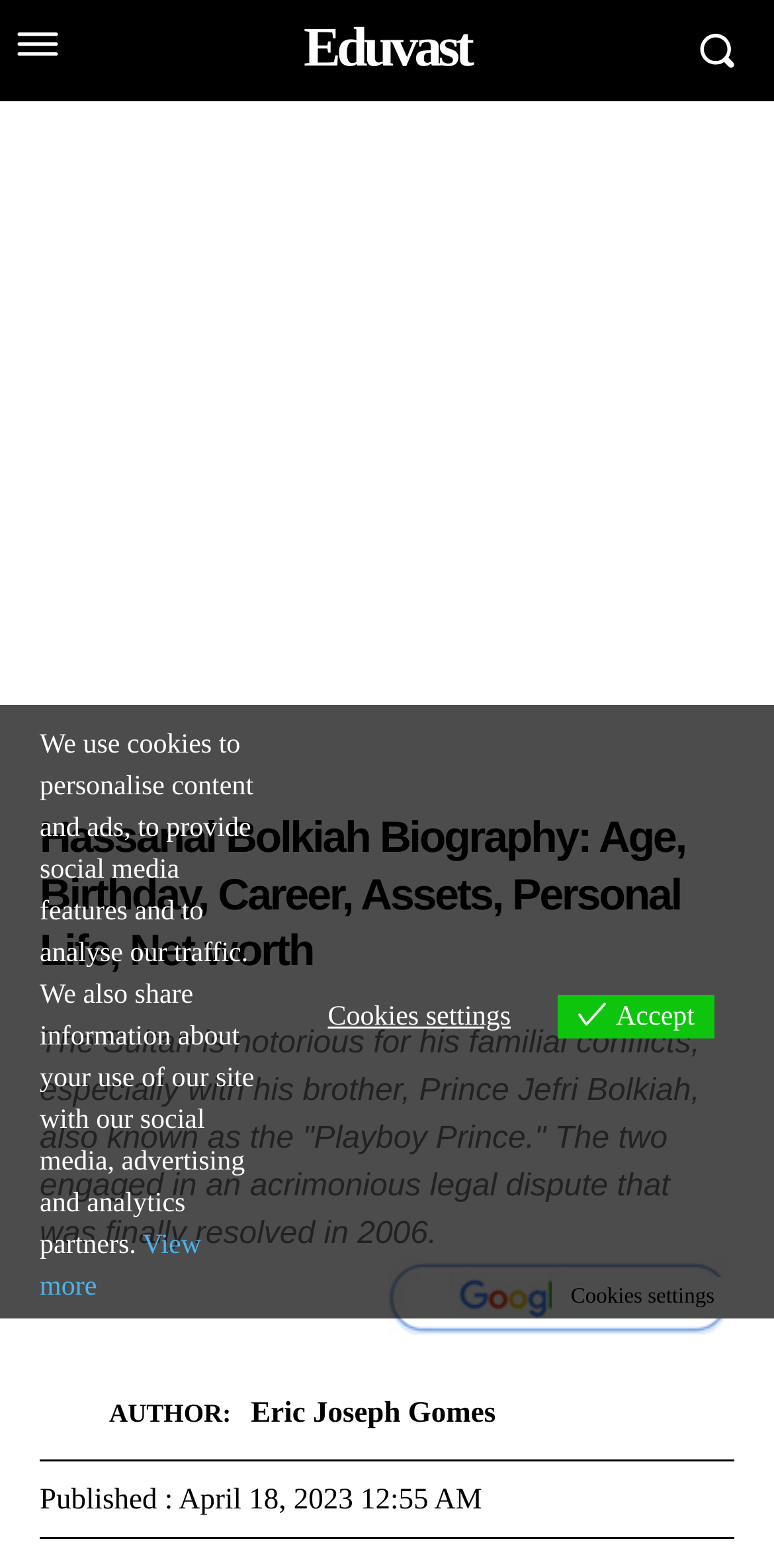What is the relationship between Hassanal Bolkiah and Prince Jefri Bolkiah?
Please give a detailed answer to the question using the information shown in the image.

The webpage mentions that the Sultan is notorious for his familial conflicts, especially with his brother, Prince Jefri Bolkiah, which indicates that they are brothers.